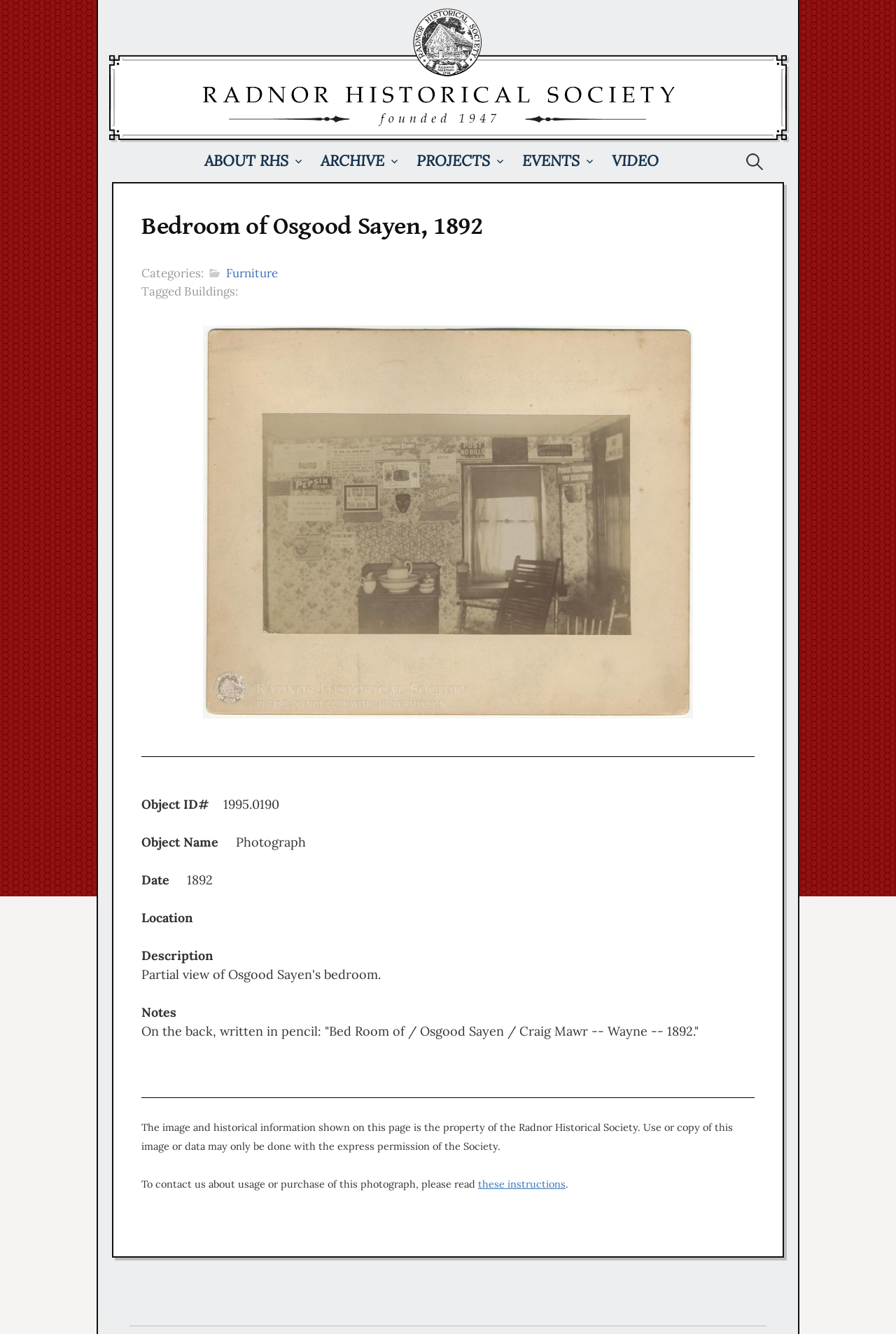Can you pinpoint the bounding box coordinates for the clickable element required for this instruction: "Search for something"? The coordinates should be four float numbers between 0 and 1, i.e., [left, top, right, bottom].

[0.829, 0.105, 0.855, 0.136]